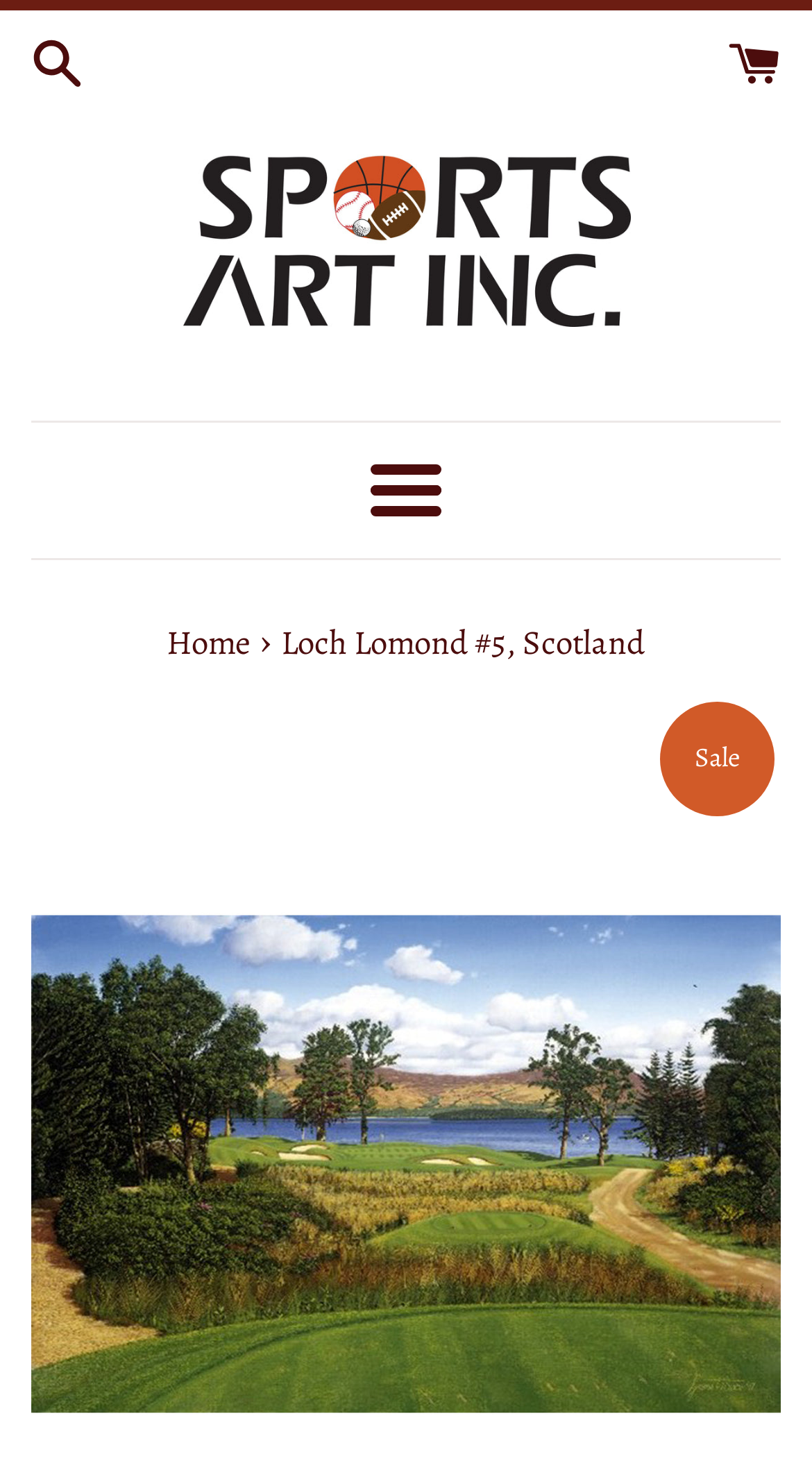Identify the bounding box coordinates for the UI element described as follows: parent_node: Search for: value="Search". Use the format (top-left x, top-left y, bottom-right x, bottom-right y) and ensure all values are floating point numbers between 0 and 1.

None